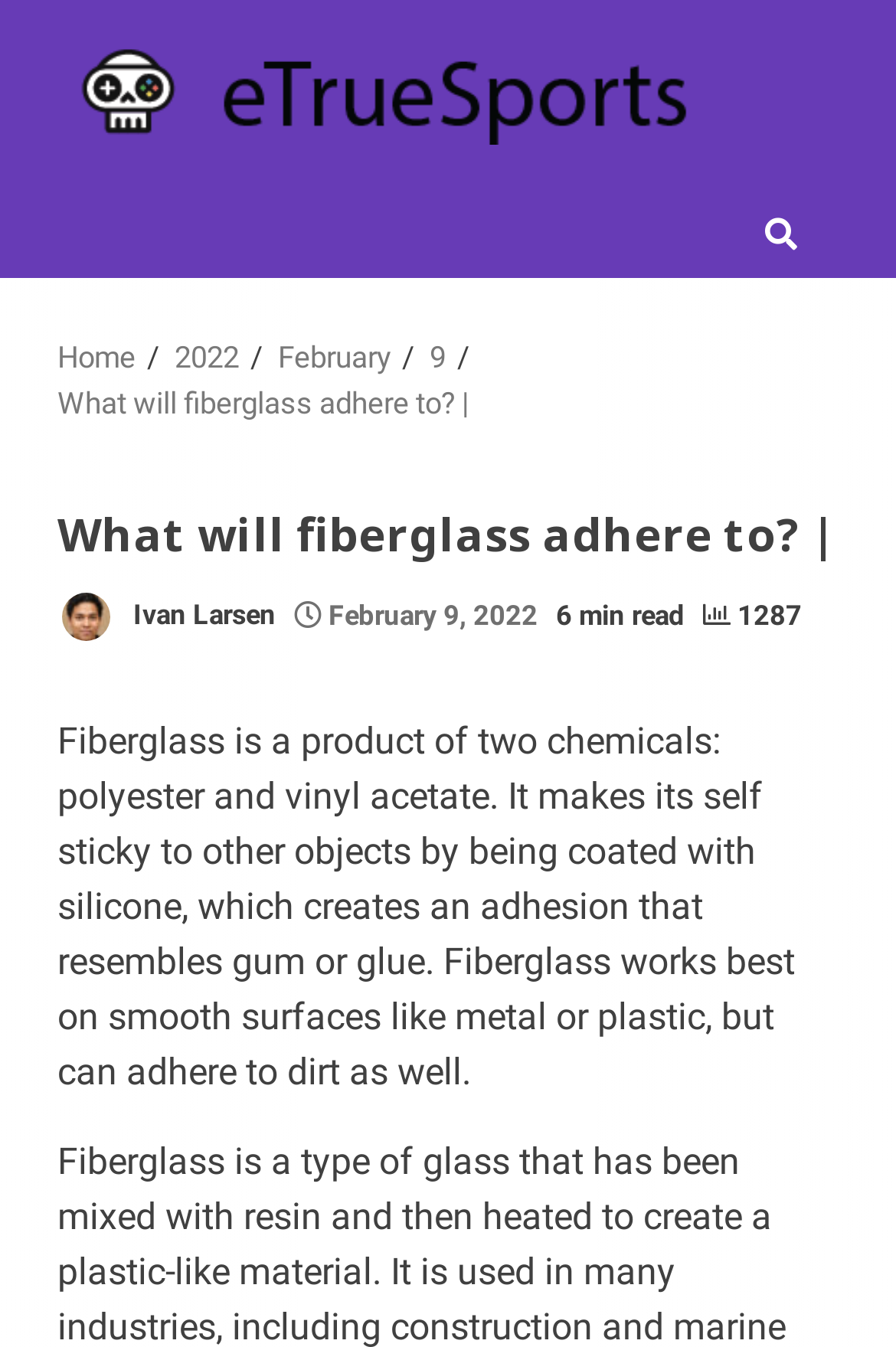Can you locate the main headline on this webpage and provide its text content?

What will fiberglass adhere to? |